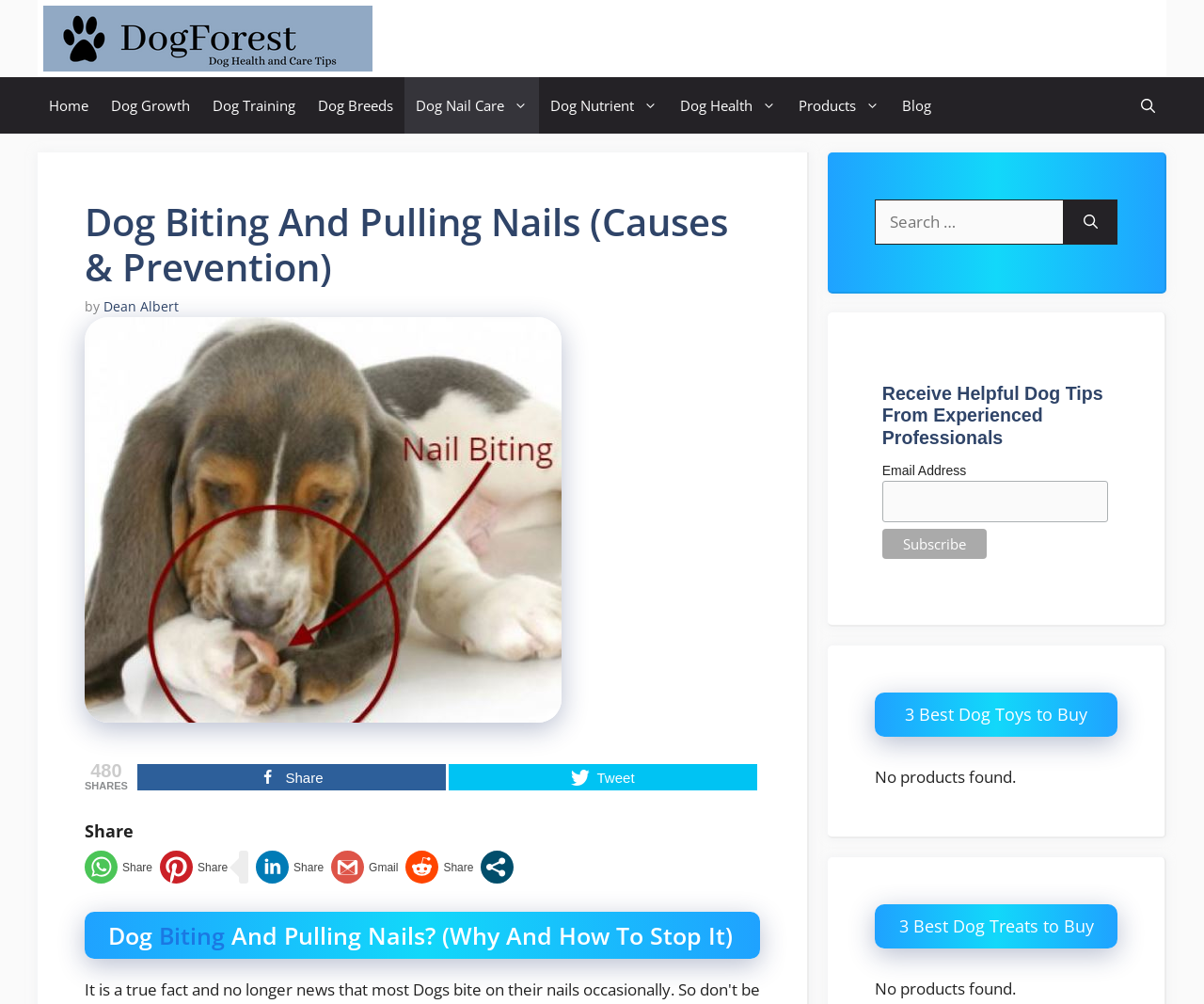Based on the element description, predict the bounding box coordinates (top-left x, top-left y, bottom-right x, bottom-right y) for the UI element in the screenshot: title="Send by Gmail"

[0.275, 0.848, 0.331, 0.88]